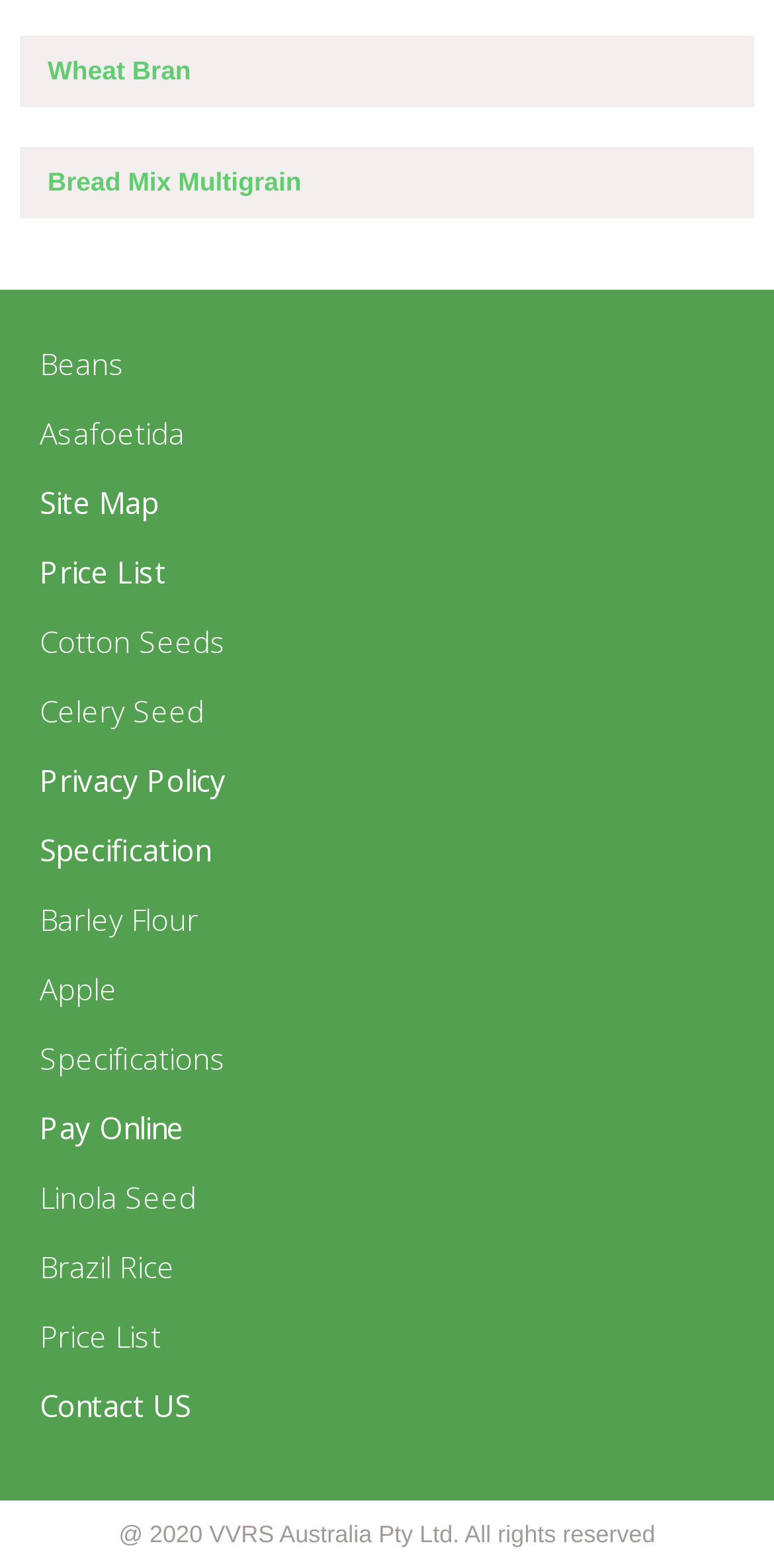What is the copyright information at the bottom?
Using the image as a reference, deliver a detailed and thorough answer to the question.

The copyright information at the bottom of the webpage is '@ 2020 VVRS Australia Pty Ltd. All rights reserved' which is a static text element with a bounding box of [0.153, 0.97, 0.847, 0.988].